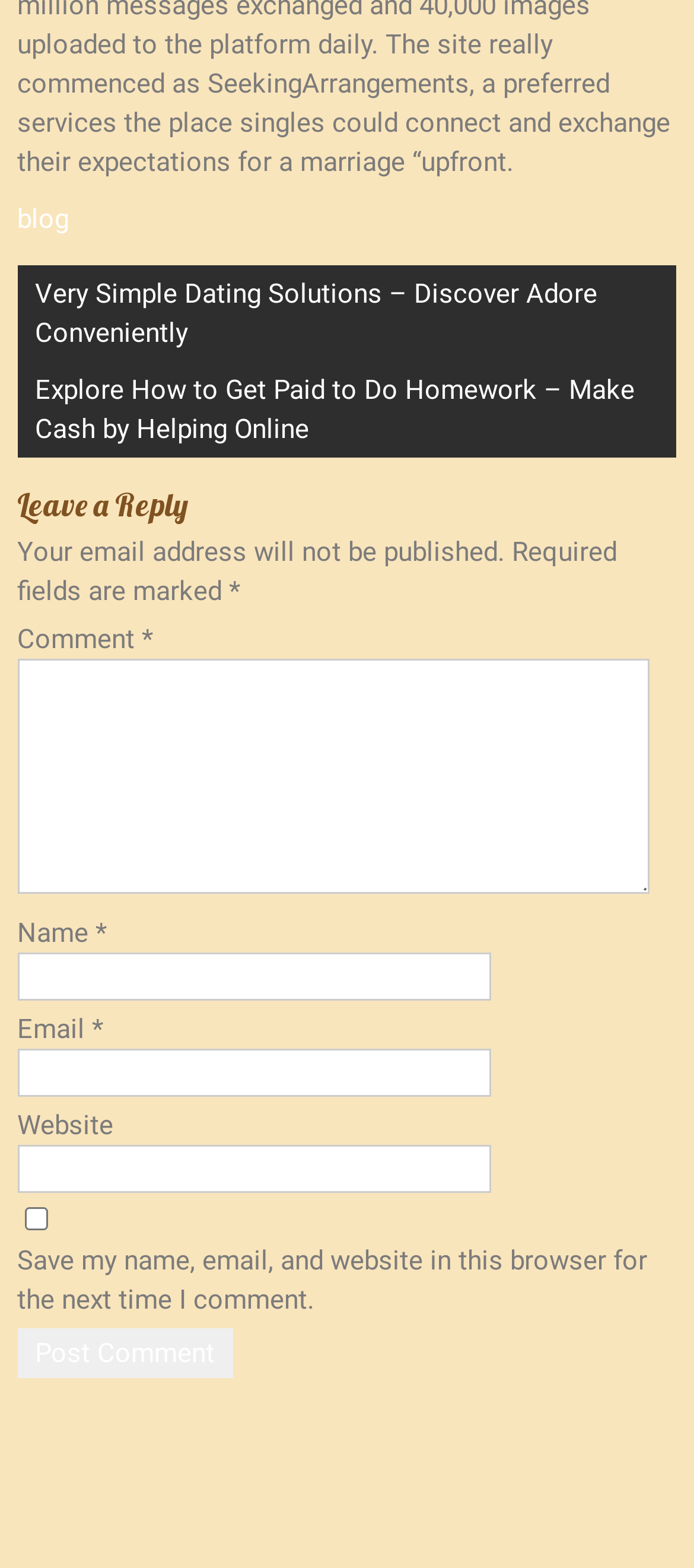Find the bounding box coordinates of the clickable region needed to perform the following instruction: "Enter a comment in the 'Comment' field". The coordinates should be provided as four float numbers between 0 and 1, i.e., [left, top, right, bottom].

[0.025, 0.42, 0.937, 0.57]